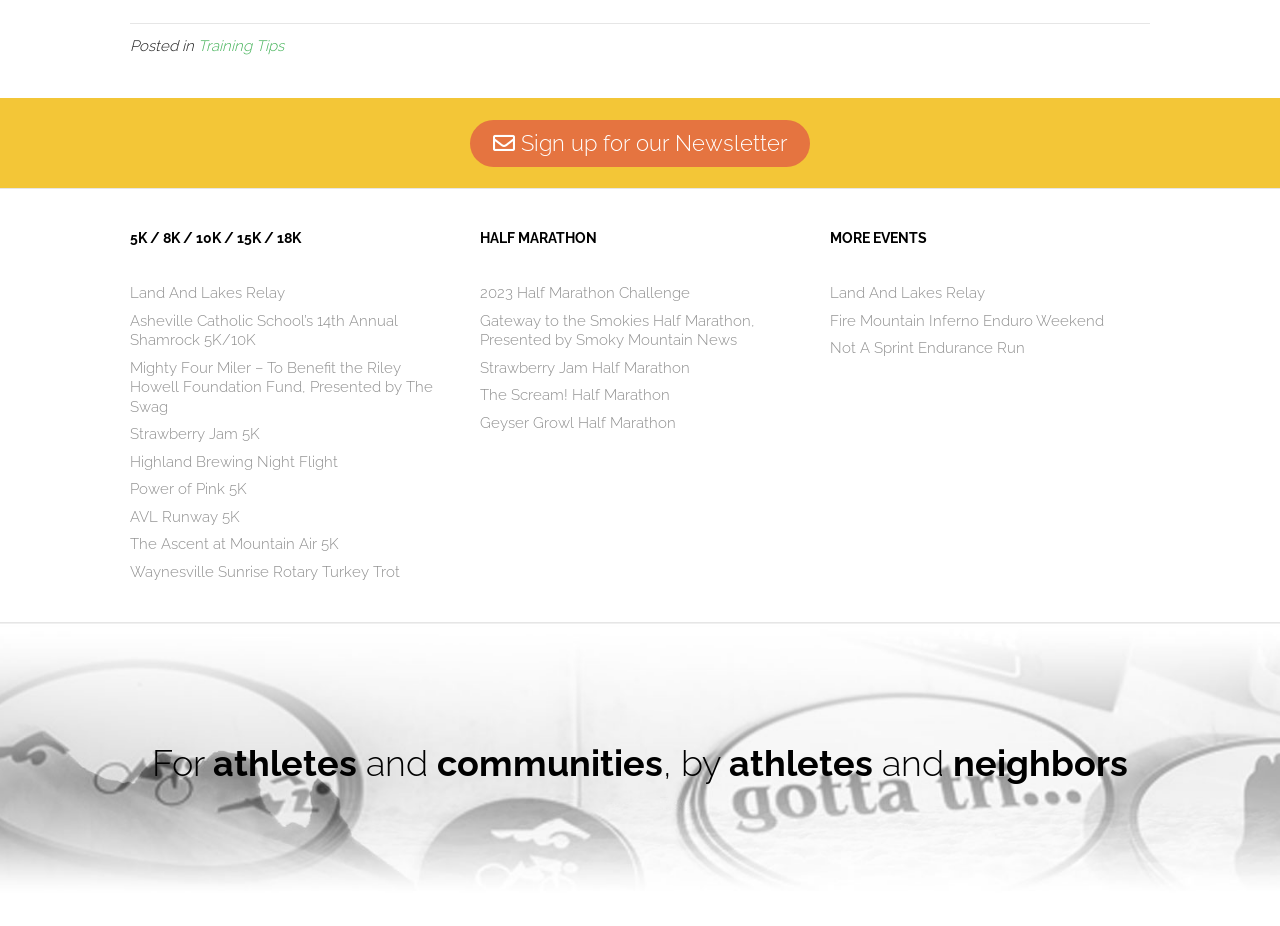Please find the bounding box coordinates of the element's region to be clicked to carry out this instruction: "Sign up for the newsletter".

[0.367, 0.13, 0.633, 0.18]